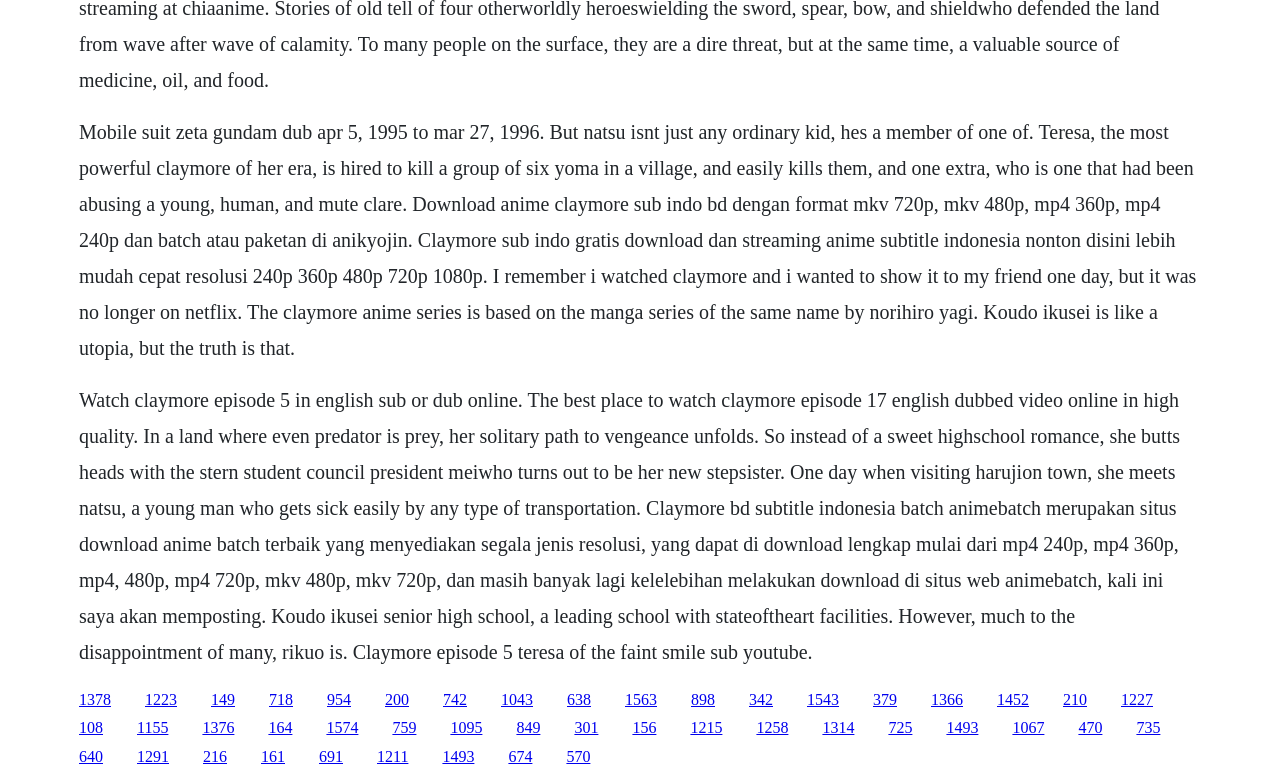Identify the bounding box coordinates for the region to click in order to carry out this instruction: "Click the 'New Economics Education Network' link". Provide the coordinates using four float numbers between 0 and 1, formatted as [left, top, right, bottom].

None